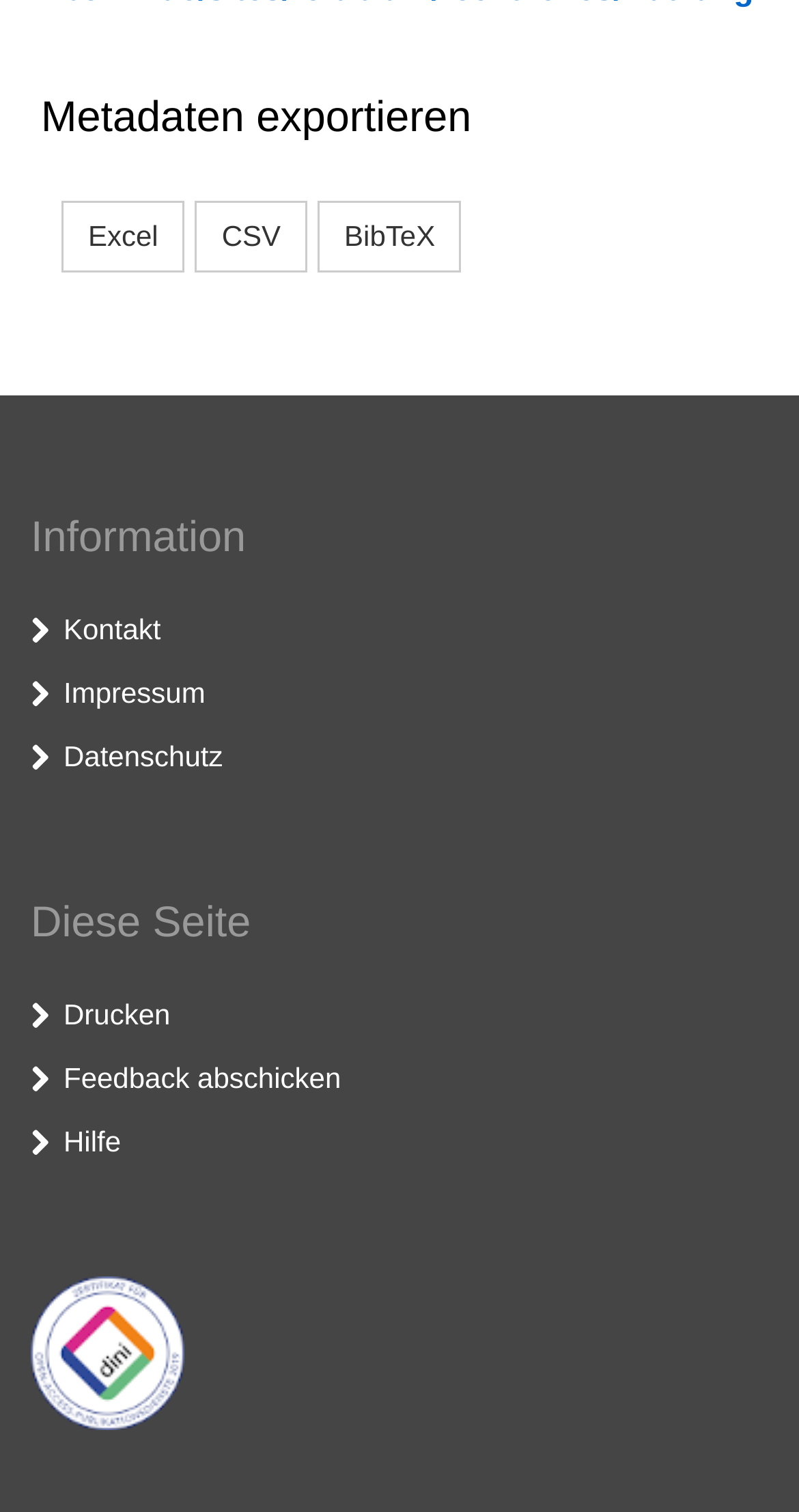Given the description: "Feedback abschicken", determine the bounding box coordinates of the UI element. The coordinates should be formatted as four float numbers between 0 and 1, [left, top, right, bottom].

[0.079, 0.701, 0.427, 0.723]